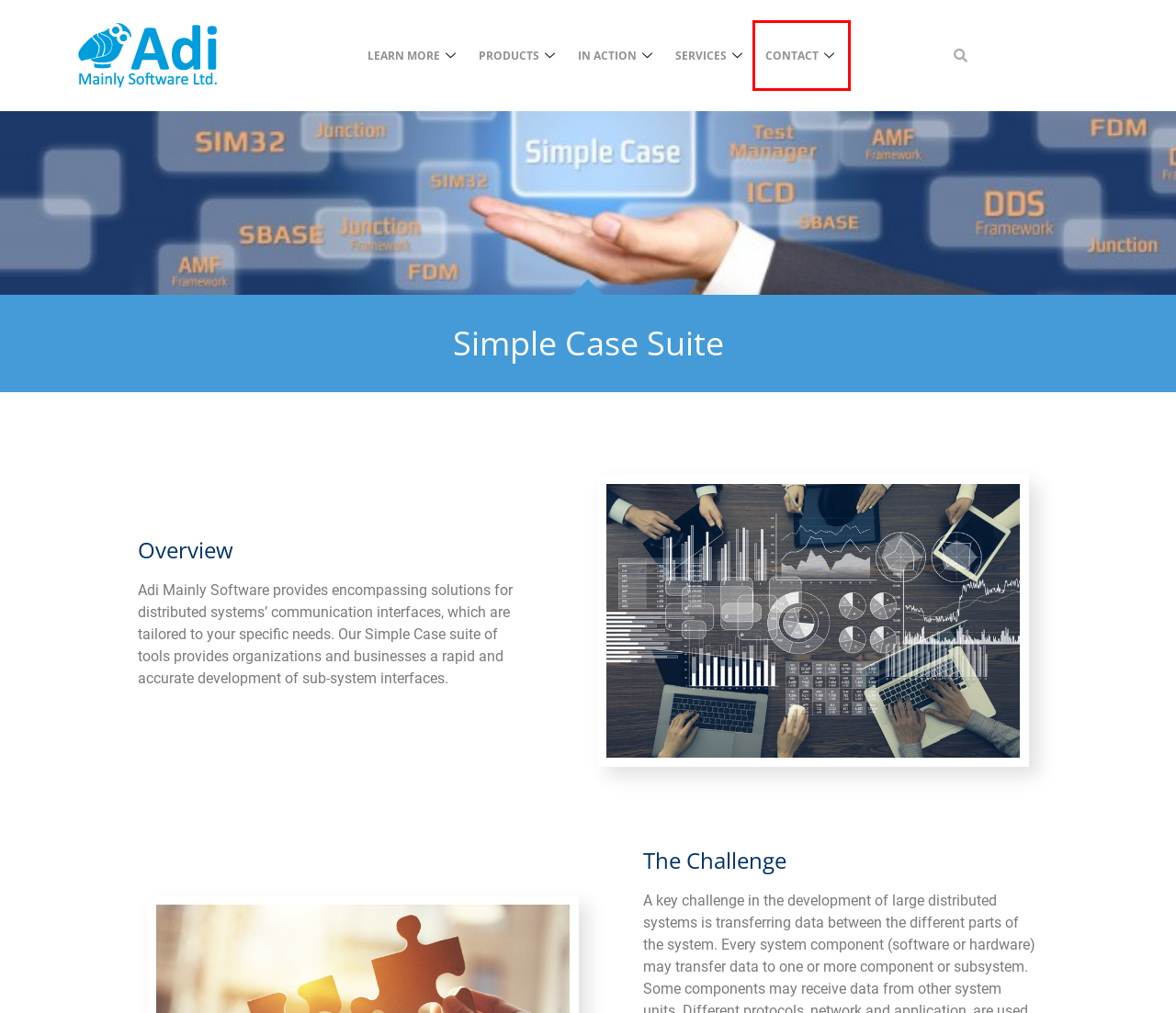You are given a screenshot of a webpage with a red rectangle bounding box around a UI element. Select the webpage description that best matches the new webpage after clicking the element in the bounding box. Here are the candidates:
A. Coding – Adi
B. Services – Adi
C. Use Cases – Adi
D. Adi – Mainly Software Ldt.
E. DDS framework – Adi
F. About Us – Adi
G. Contact – Adi
H. Solutions – Adi

G